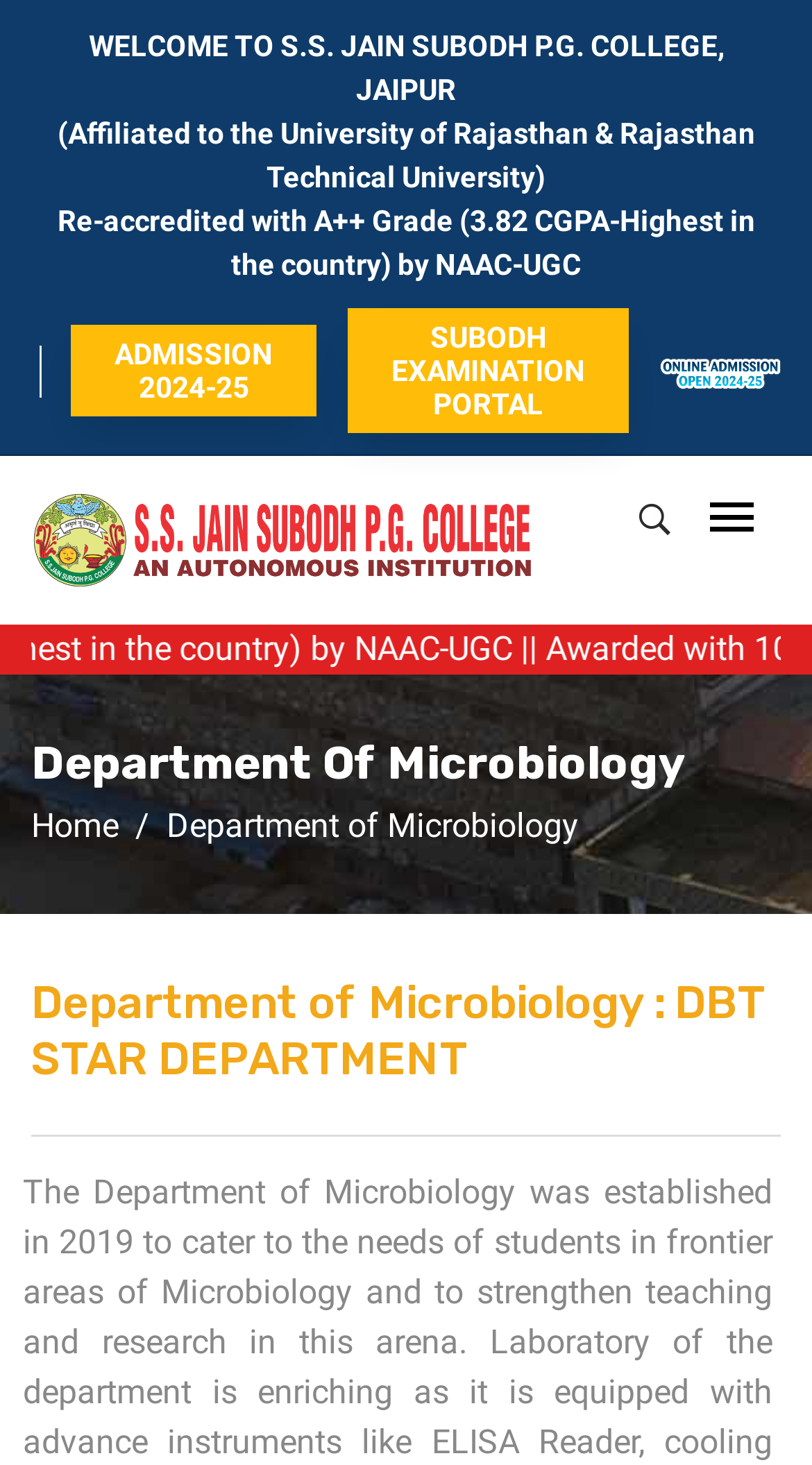Predict the bounding box of the UI element based on this description: "ADMISSION 2024-25".

[0.087, 0.222, 0.39, 0.284]